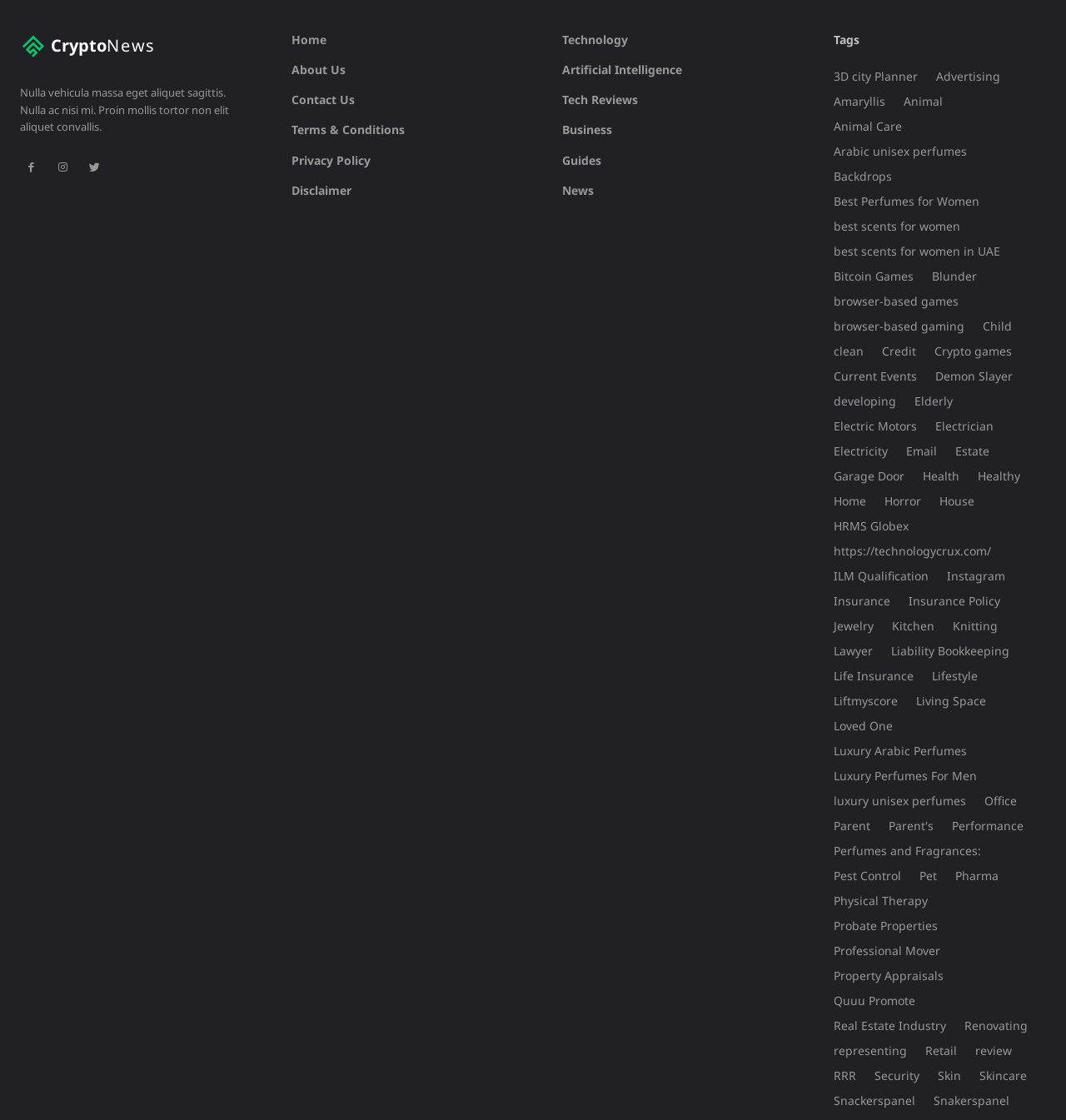Find the bounding box coordinates of the area that needs to be clicked in order to achieve the following instruction: "Read the article about Thriving Through Divorce". The coordinates should be specified as four float numbers between 0 and 1, i.e., [left, top, right, bottom].

None